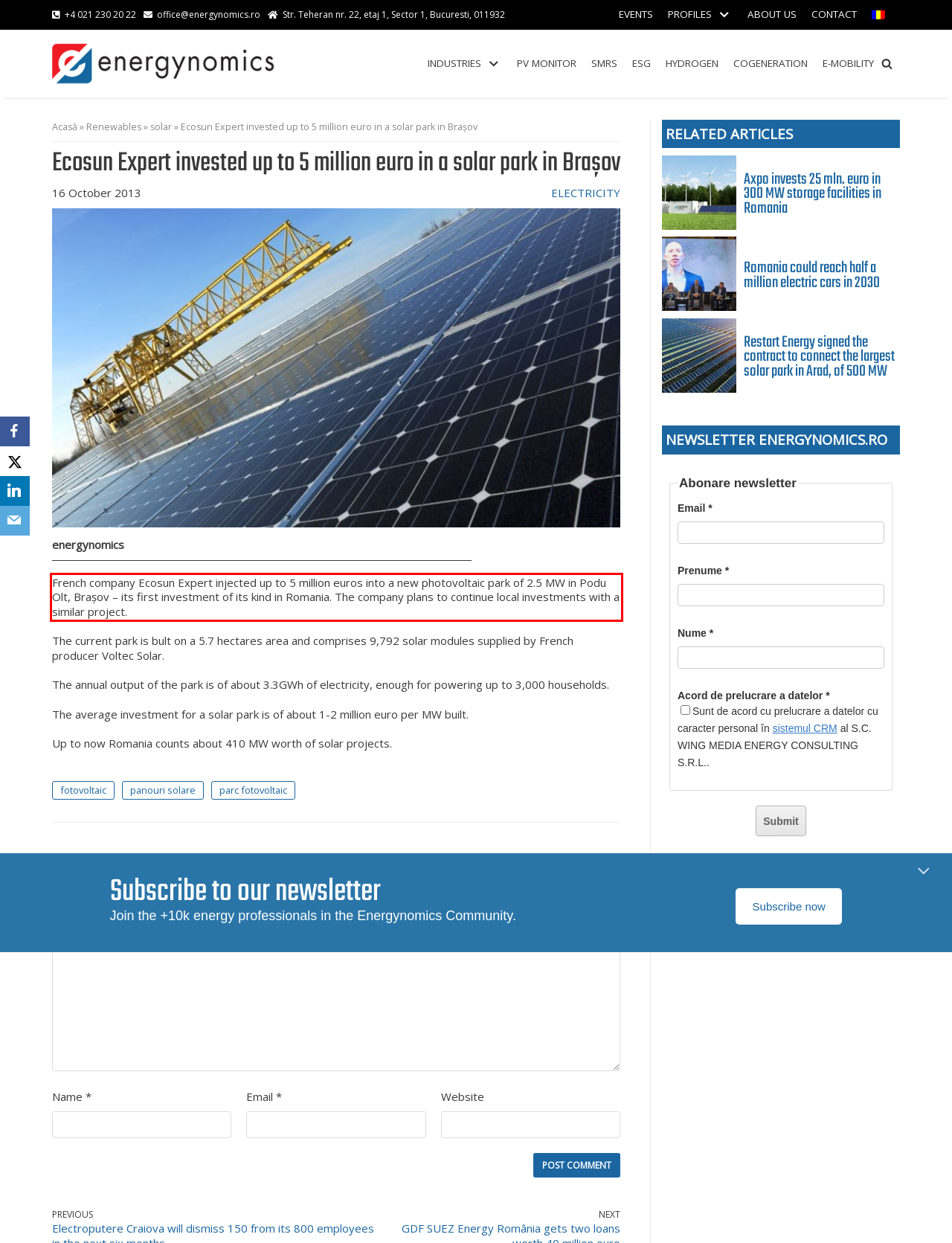Analyze the screenshot of the webpage and extract the text from the UI element that is inside the red bounding box.

French company Ecosun Expert injected up to 5 million euros into a new photovoltaic park of 2.5 MW in Podu Olt, Brașov – its first investment of its kind in Romania. The company plans to continue local investments with a similar project.